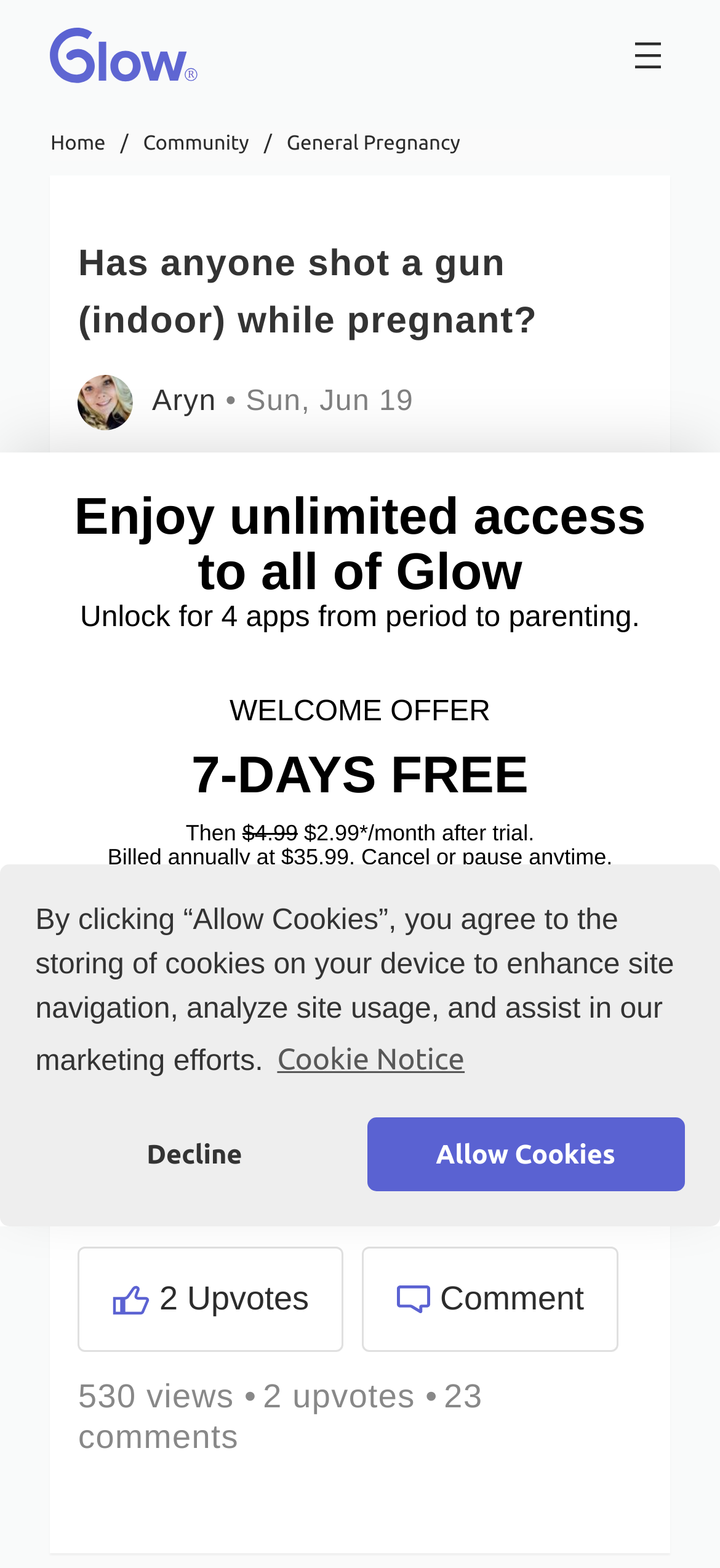Using the provided element description, identify the bounding box coordinates as (top-left x, top-left y, bottom-right x, bottom-right y). Ensure all values are between 0 and 1. Description: facebook

None